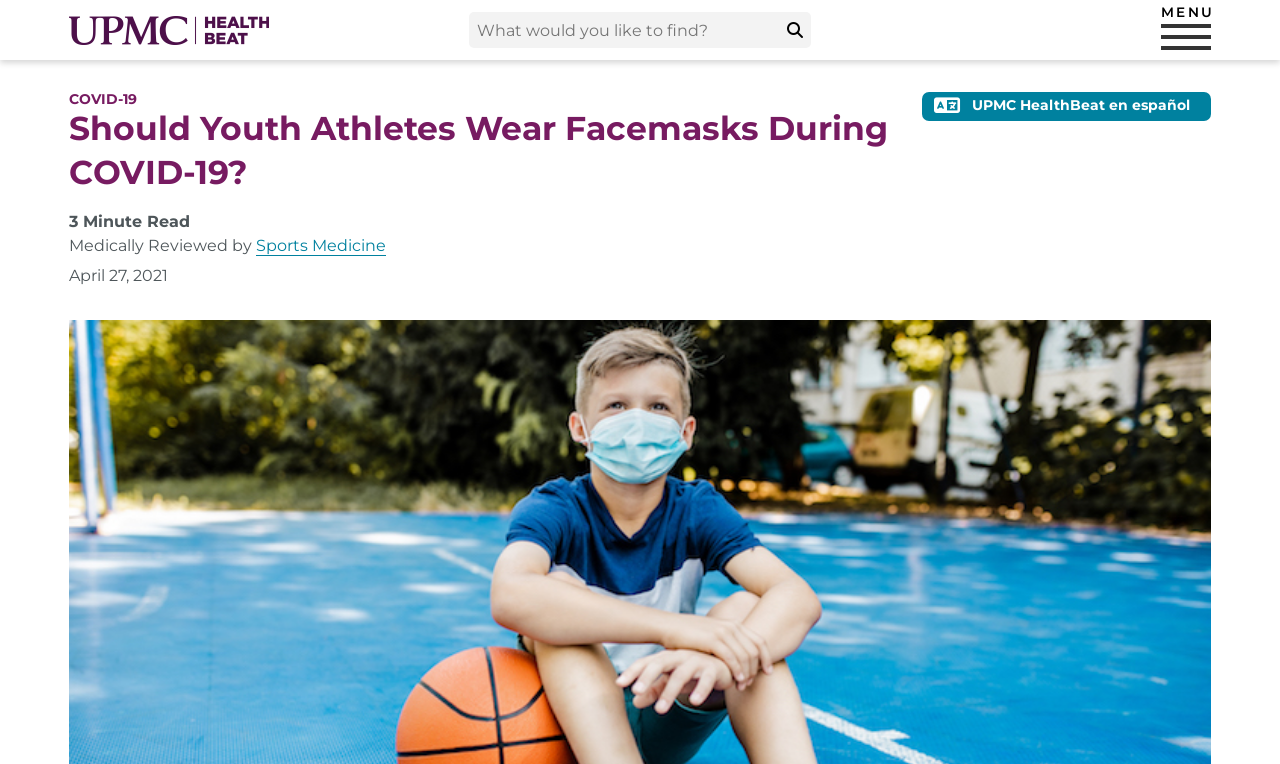Describe all the visual and textual components of the webpage comprehensively.

The webpage is about the topic of whether young athletes should wear face masks during sports, specifically in the context of COVID-19. At the top left of the page, there is a heading "UPMC HealthBeat" with a link and an image. Below this, there is a search bar with a submit button to the right. On the top right, there is a button to open or close the site navigation.

Below the top section, there is a main header area that spans the width of the page. This section contains several links and headings, including a link to the Spanish version of the webpage, a heading for COVID-19, and a heading for the specific article "Should Youth Athletes Wear Facemasks During COVID-19?". The article heading is followed by a static text indicating a 3-minute read, a medically reviewed by section, a link to Sports Medicine, and a timestamp for April 27, 2021.

The overall structure of the webpage is divided into clear sections, with the main content area focused on the article about face masks and sports. The top section provides navigation and search functionality, while the main header area provides links to related topics and information about the article.